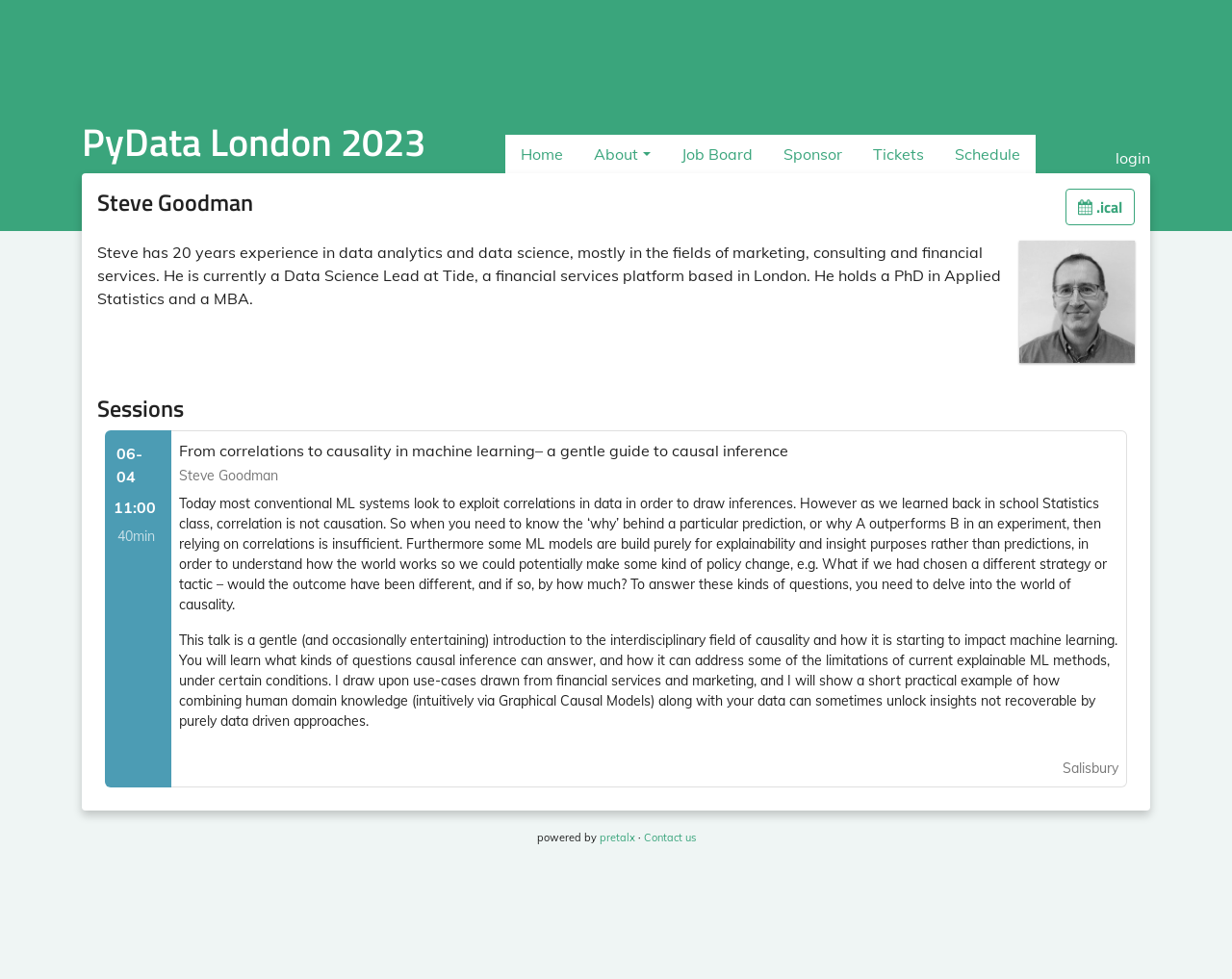Bounding box coordinates are specified in the format (top-left x, top-left y, bottom-right x, bottom-right y). All values are floating point numbers bounded between 0 and 1. Please provide the bounding box coordinate of the region this sentence describes: Schedule

[0.762, 0.138, 0.84, 0.177]